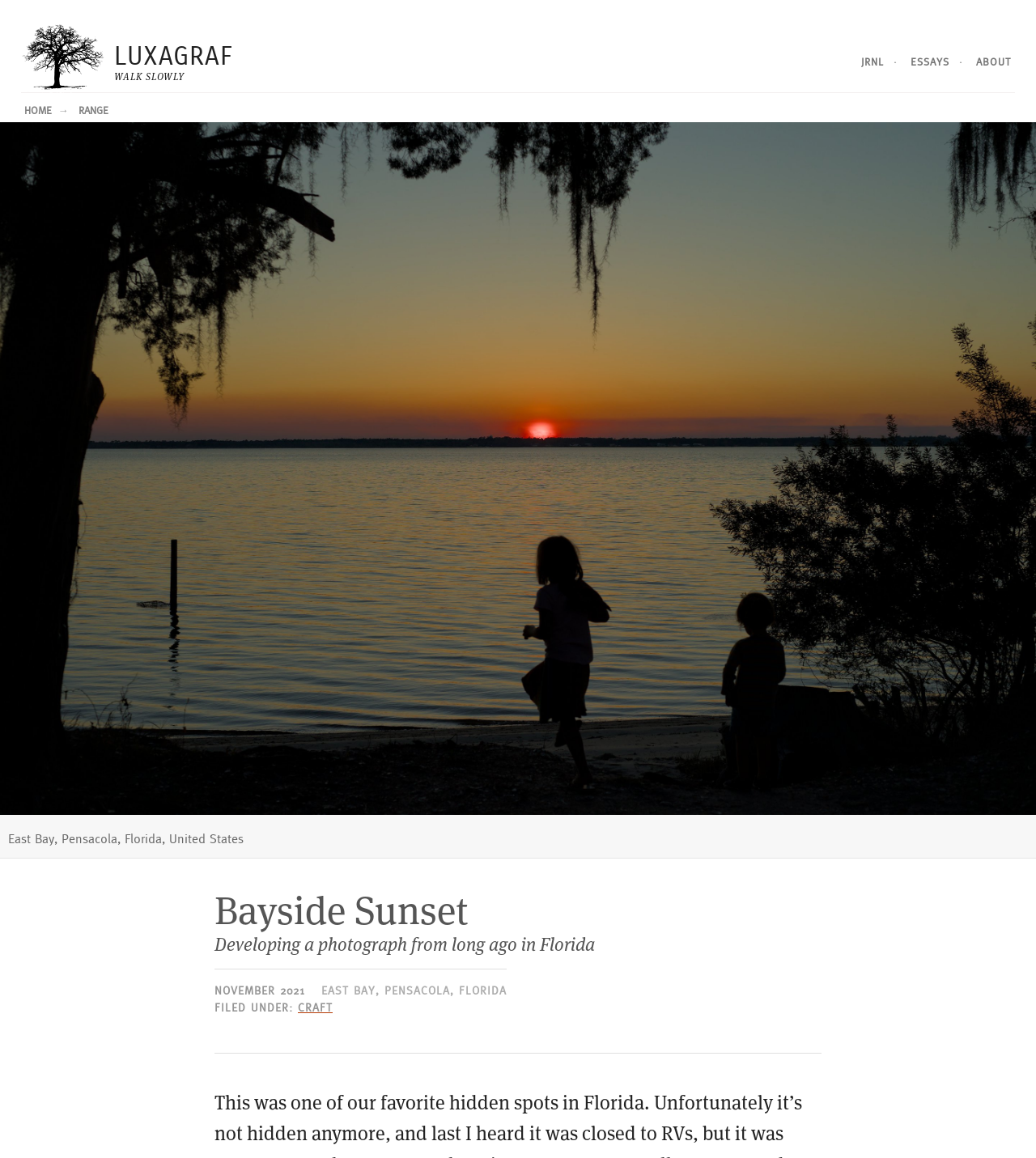Respond with a single word or phrase:
What is the action of the girl in the photo?

Dancing